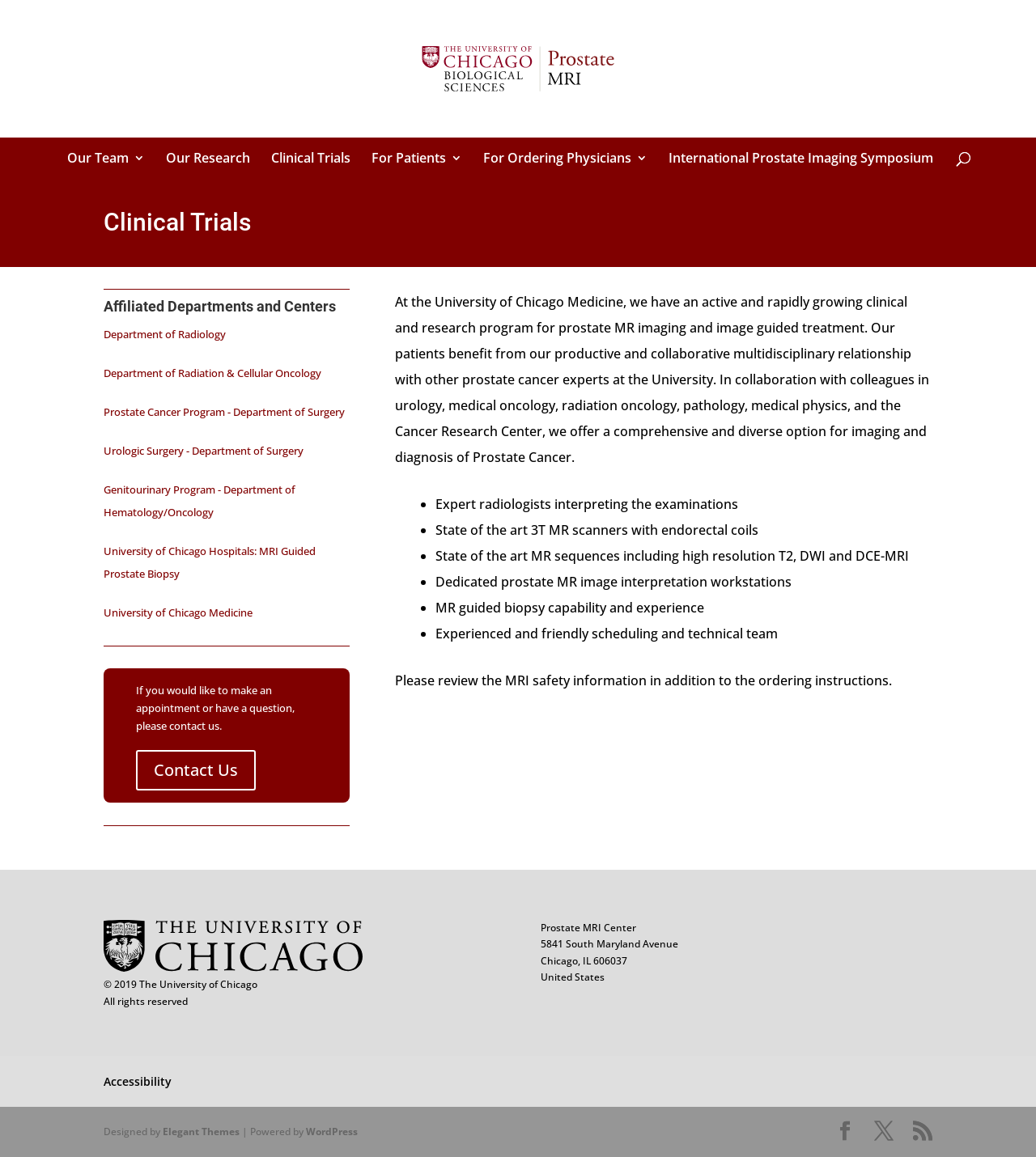Determine the bounding box coordinates of the region that needs to be clicked to achieve the task: "Contact us".

[0.131, 0.621, 0.214, 0.634]